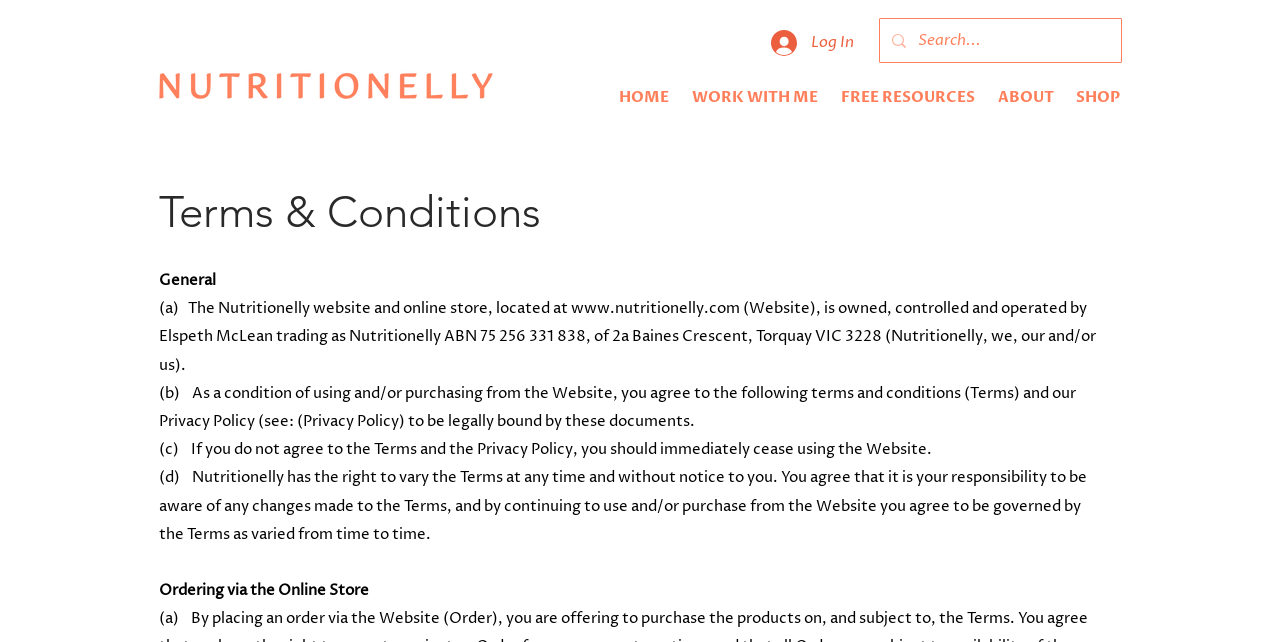What is the name of the website?
Using the visual information, reply with a single word or short phrase.

Nutritionelly